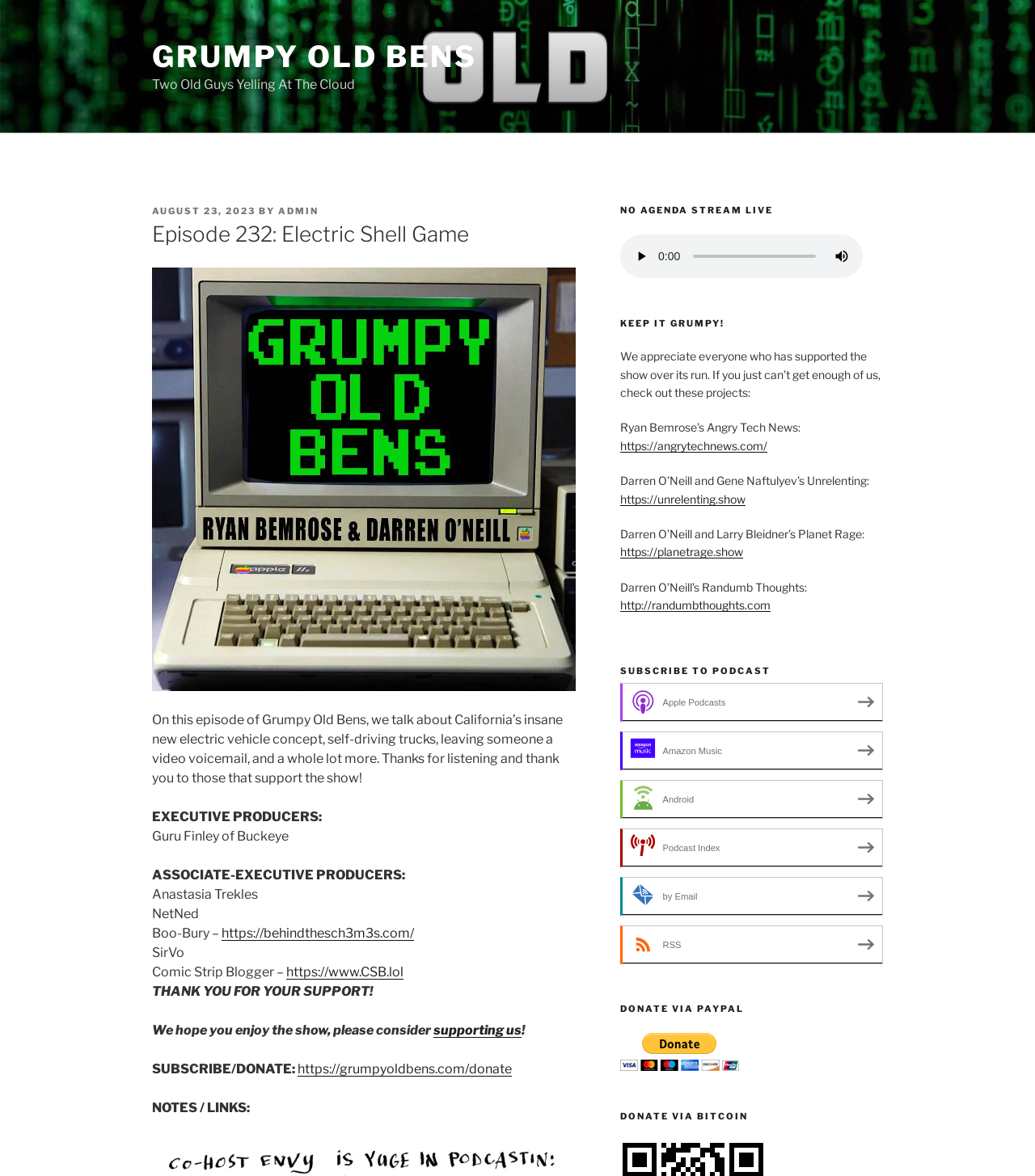What is the purpose of the 'Donate with PayPal' button?
Provide a concise answer using a single word or phrase based on the image.

To donate to the podcast